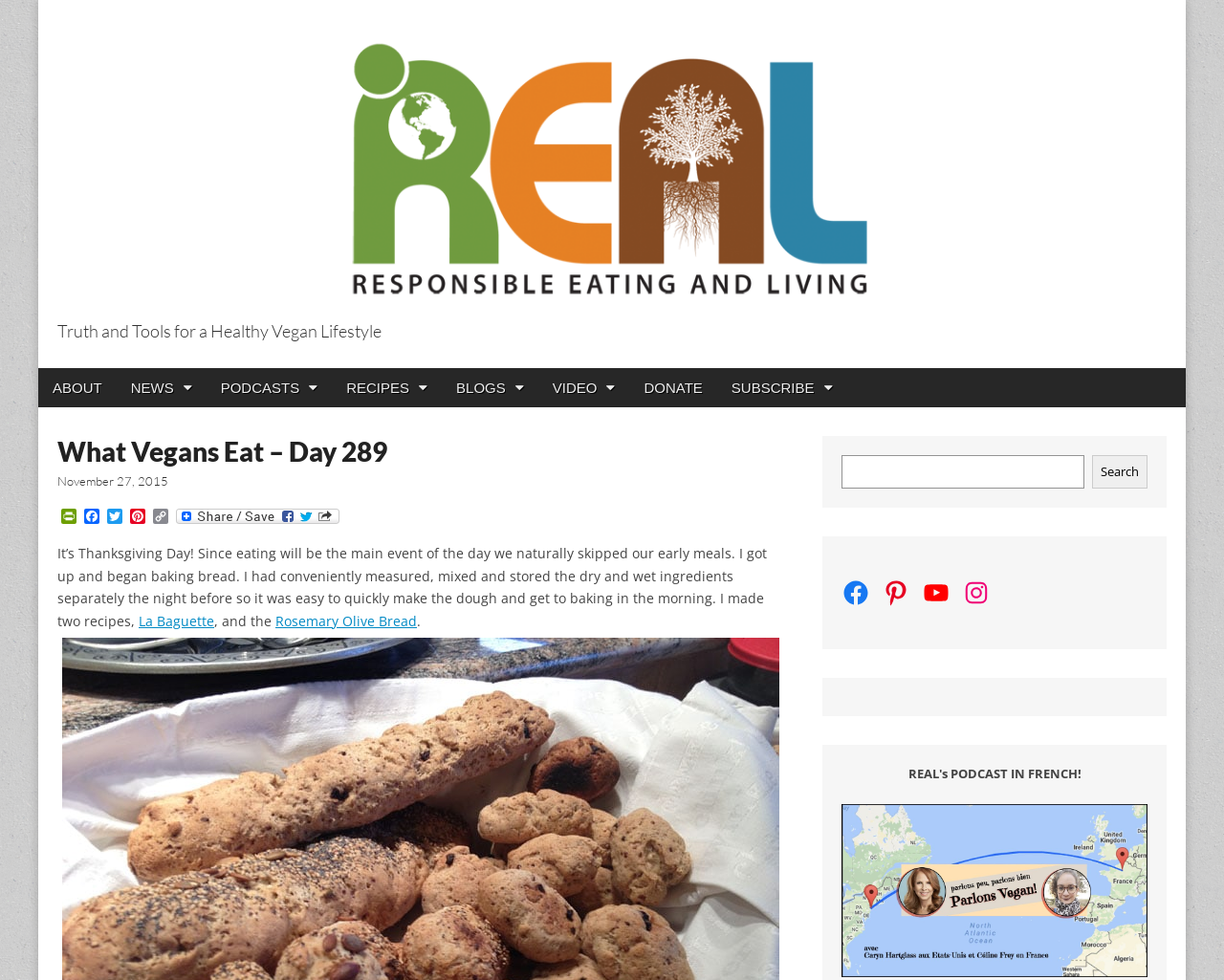Identify the bounding box coordinates for the element you need to click to achieve the following task: "Click on ABOUT". Provide the bounding box coordinates as four float numbers between 0 and 1, in the form [left, top, right, bottom].

[0.031, 0.375, 0.095, 0.416]